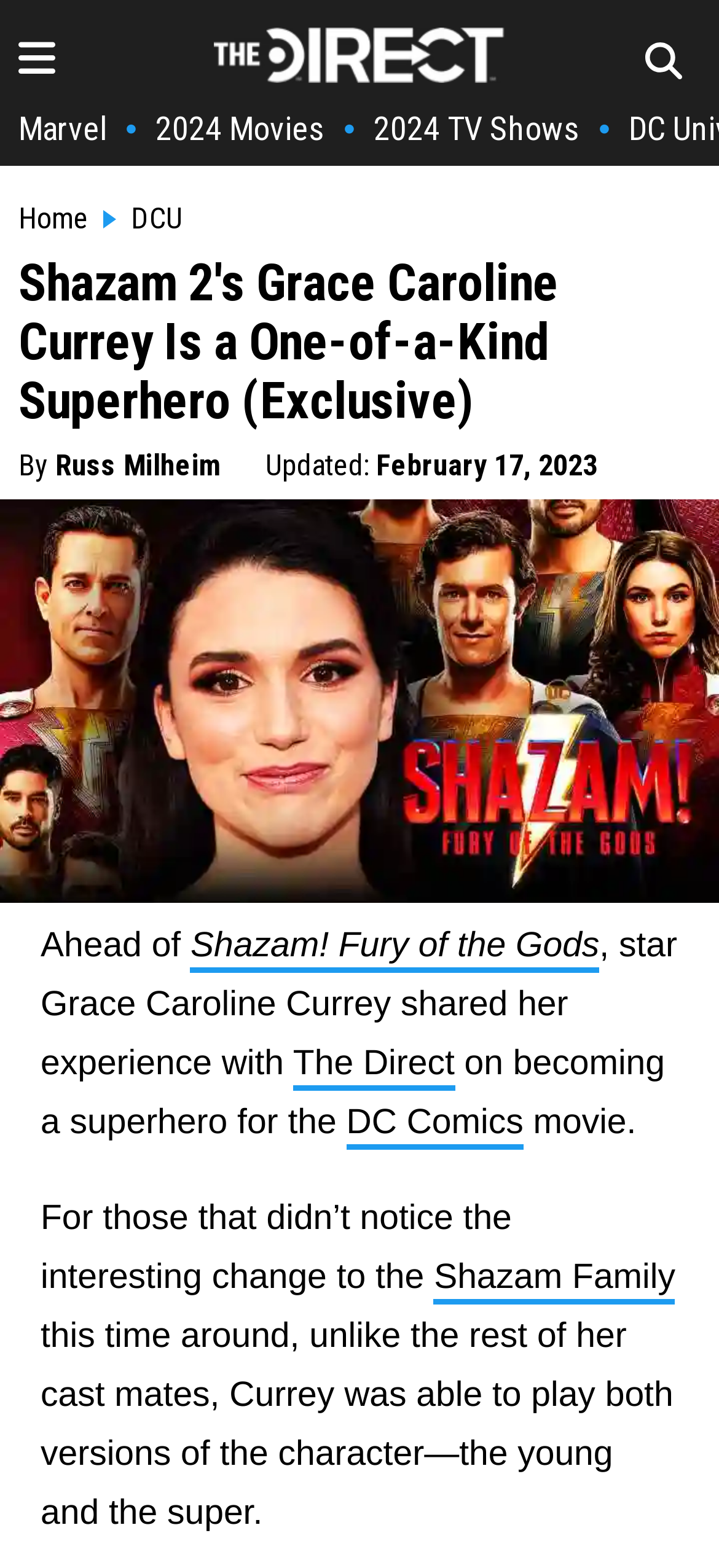Determine the bounding box coordinates of the section to be clicked to follow the instruction: "Read about Marvel". The coordinates should be given as four float numbers between 0 and 1, formatted as [left, top, right, bottom].

[0.026, 0.069, 0.149, 0.094]